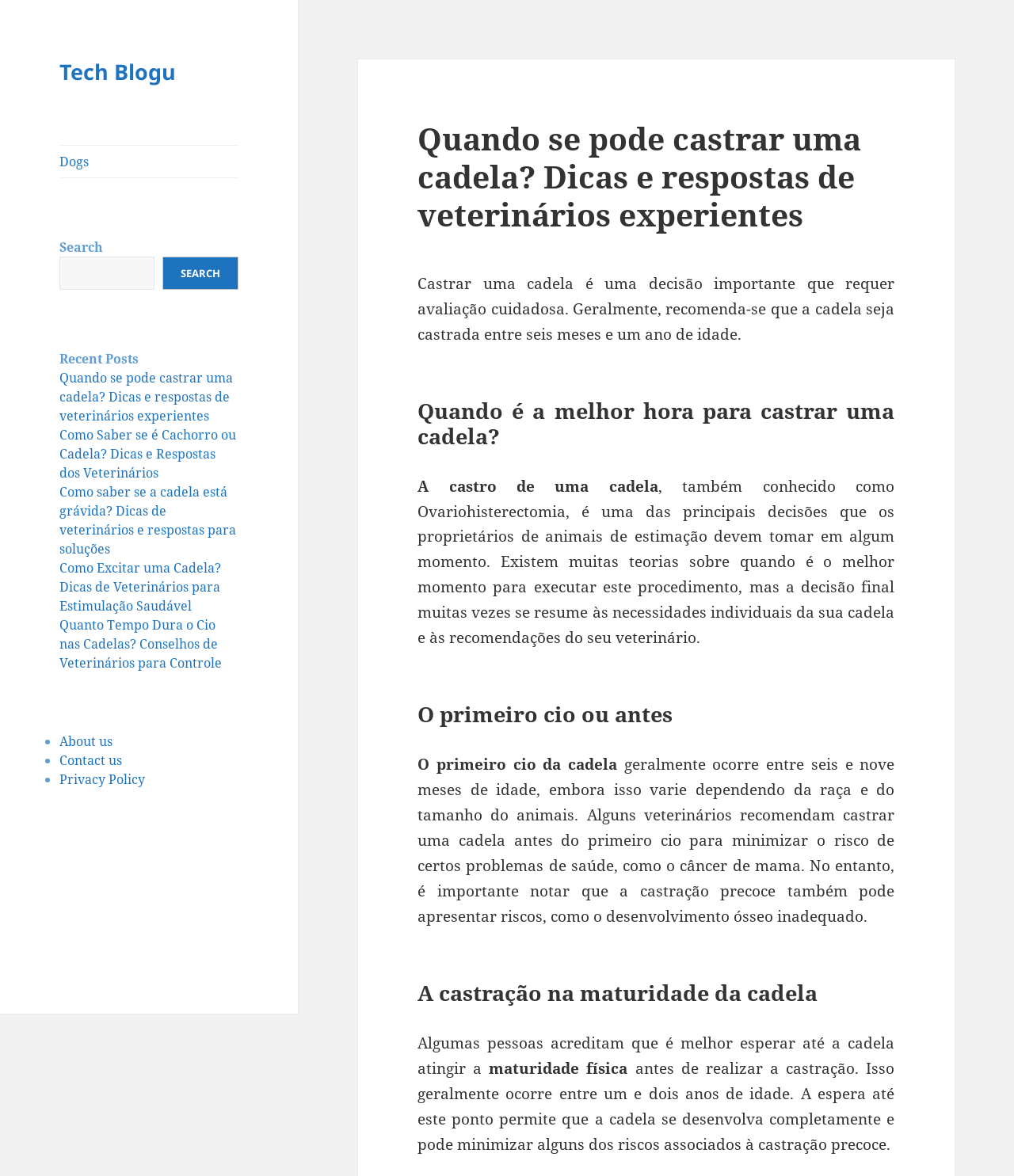Find the bounding box coordinates for the element that must be clicked to complete the instruction: "Search for something". The coordinates should be four float numbers between 0 and 1, indicated as [left, top, right, bottom].

[0.059, 0.218, 0.153, 0.246]